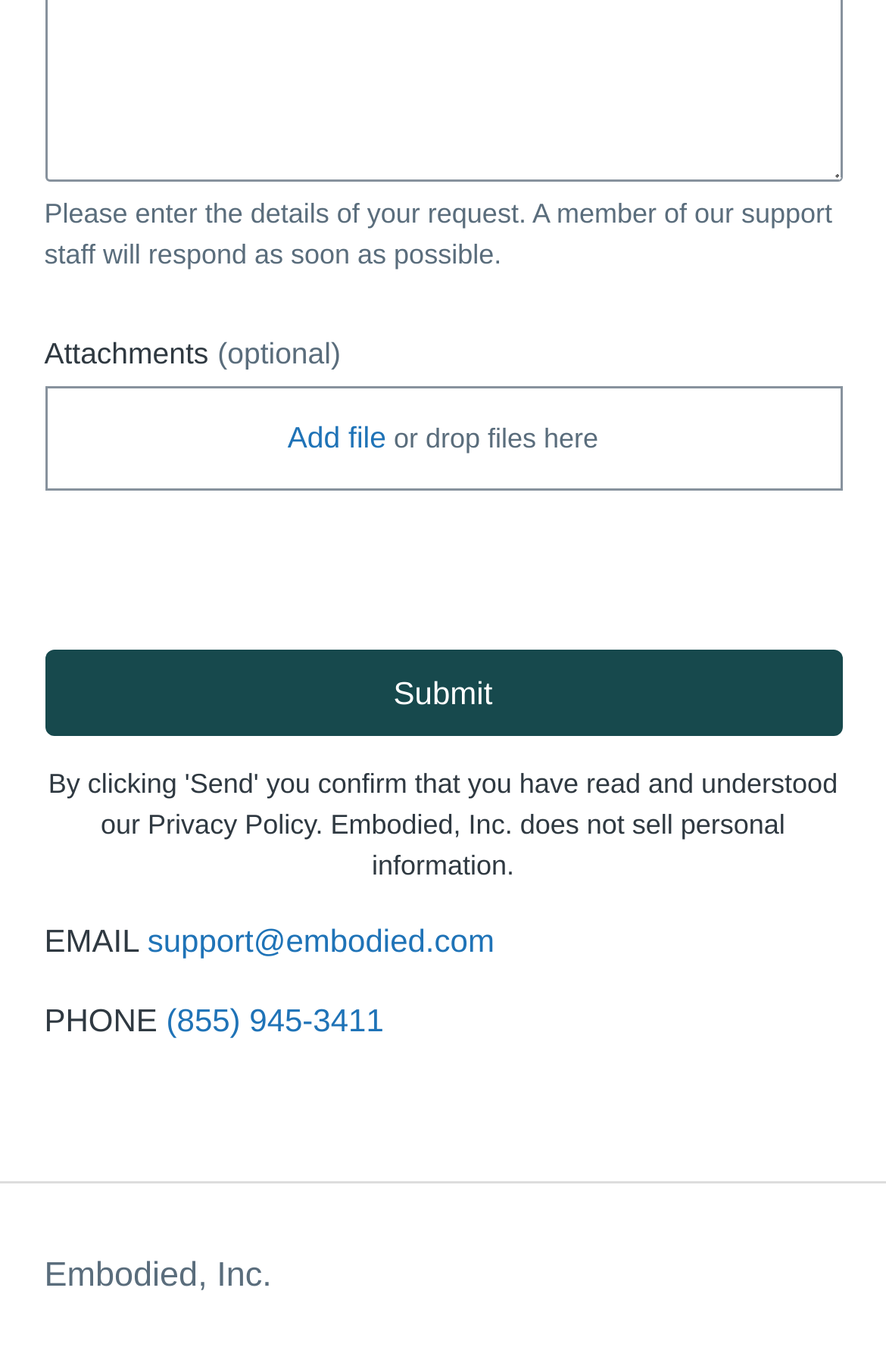Determine the bounding box coordinates for the HTML element described here: "(855) 945-3411".

[0.188, 0.73, 0.433, 0.757]